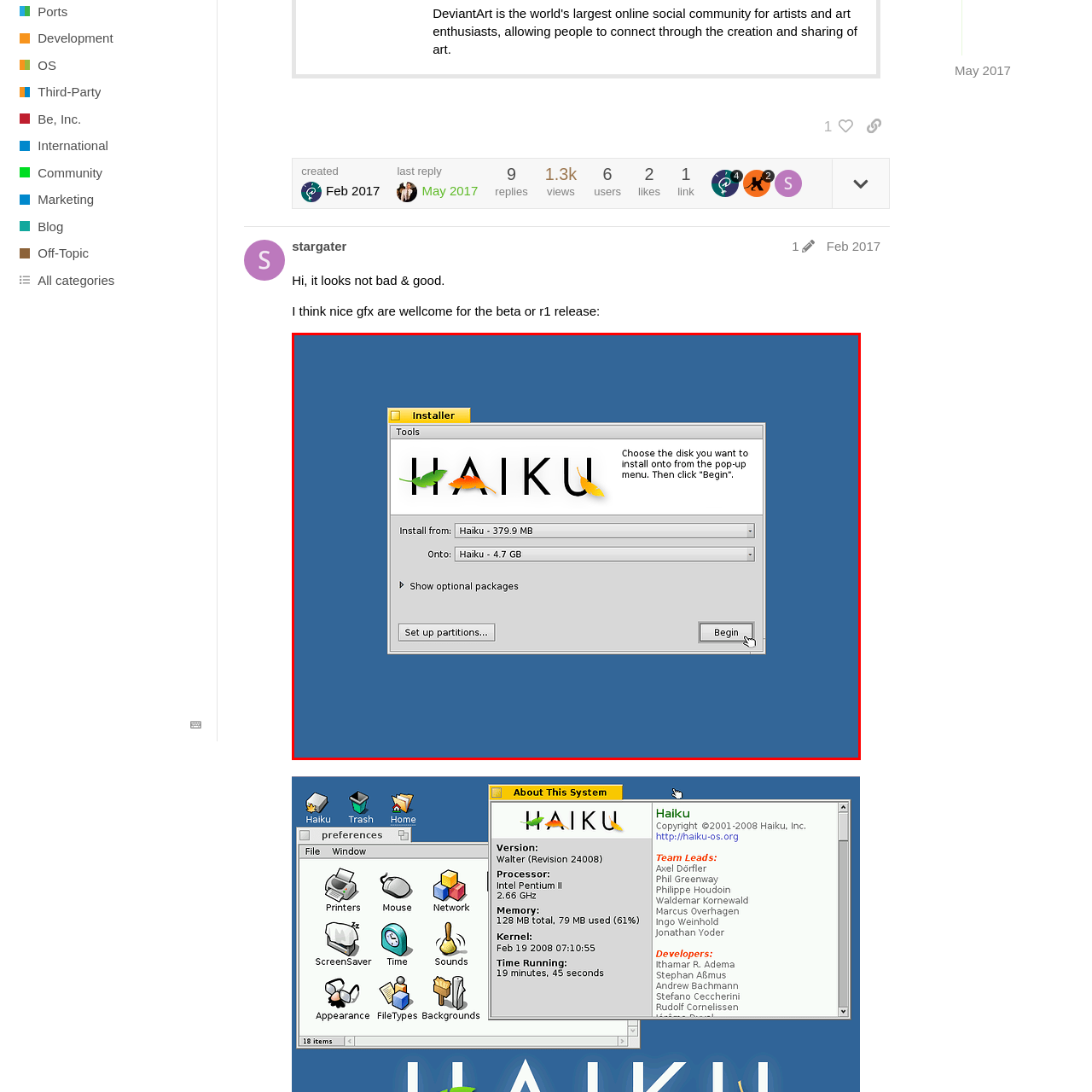Give a thorough and detailed account of the visual content inside the red-framed part of the image.

The image depicts a graphical interface for the Haiku operating system installer, set against a solid blue background. At the top, a window labeled "Installer" provides a title for the installation process. Below the title, the name "HAIKU" is prominently displayed, embellished with colorful fish icons that add a whimsical touch.

In the main section of the installer, there are two dropdown menus: one labeled "Install from" showing a source disk of 379.9 MB, indicating the installation files, and another labeled "Onto," denoting a destination disk with a capacity of 4.7 GB for the installation. Instructions guide the user to select the appropriate disk from the pop-up menu and to click “Begin” to commence the installation process. Additionally, there is an expandable option labeled "Show optional packages," which likely allows for further customization during the installation.

On the bottom left, a button titled "Set up partitions..." suggests additional setup options for the user, while the button on the bottom right labeled "Begin" indicates the final step to start the installation. This user-friendly interface encapsulates a smooth onboarding experience for users interested in installing the Haiku operating system.